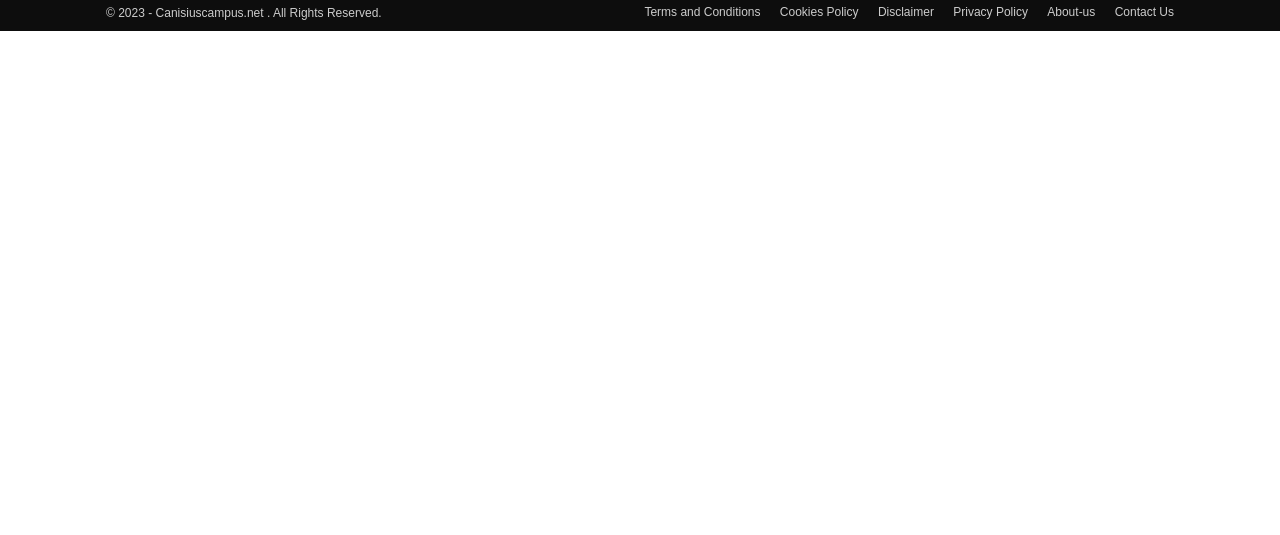How many links are there at the bottom of the webpage?
Can you provide an in-depth and detailed response to the question?

There are six links at the bottom of the webpage, which are 'Terms and Conditions', 'Cookies Policy', 'Disclaimer', 'Privacy Policy', 'About-us', and 'Contact Us'.